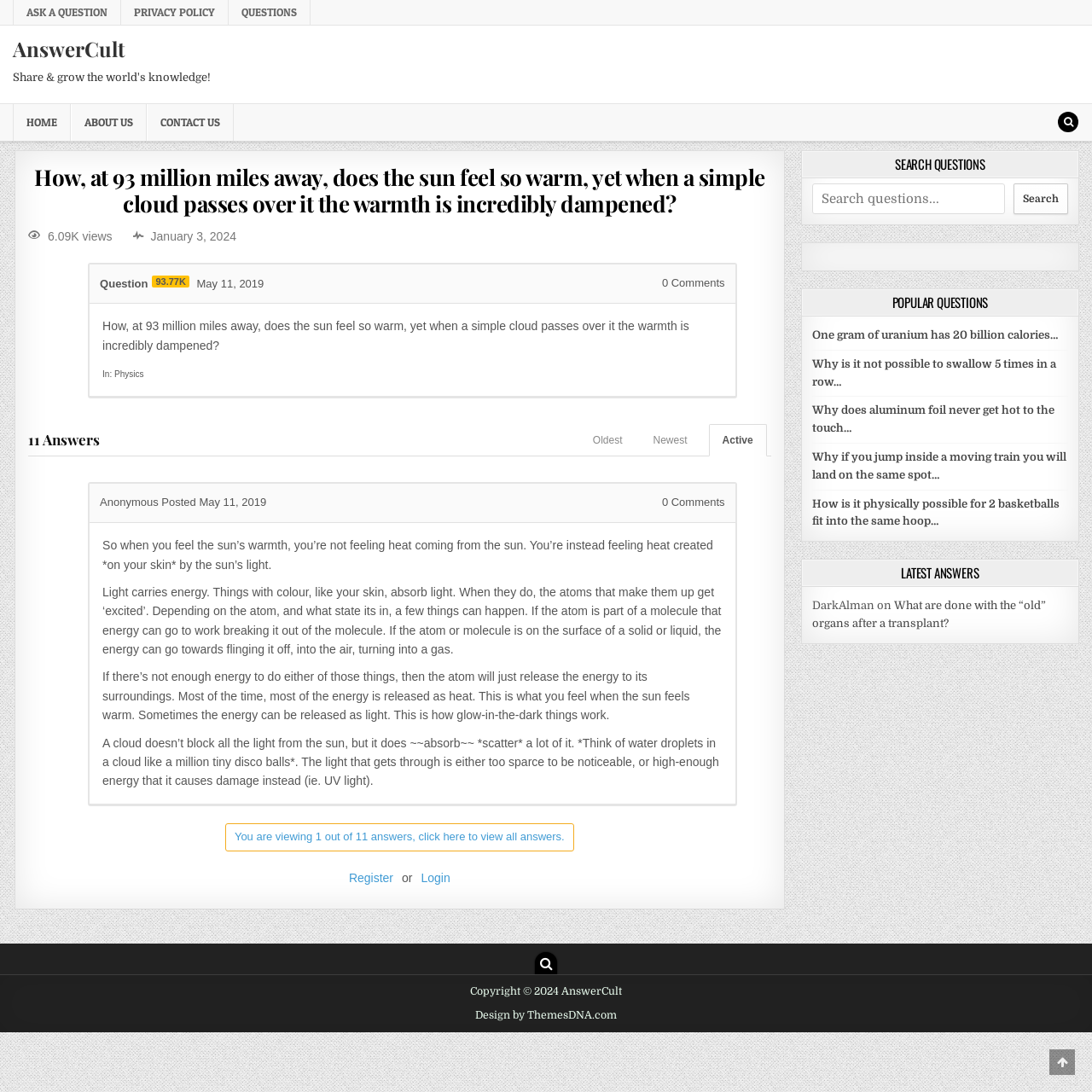What is the current view of the answers?
Provide a one-word or short-phrase answer based on the image.

1 out of 11